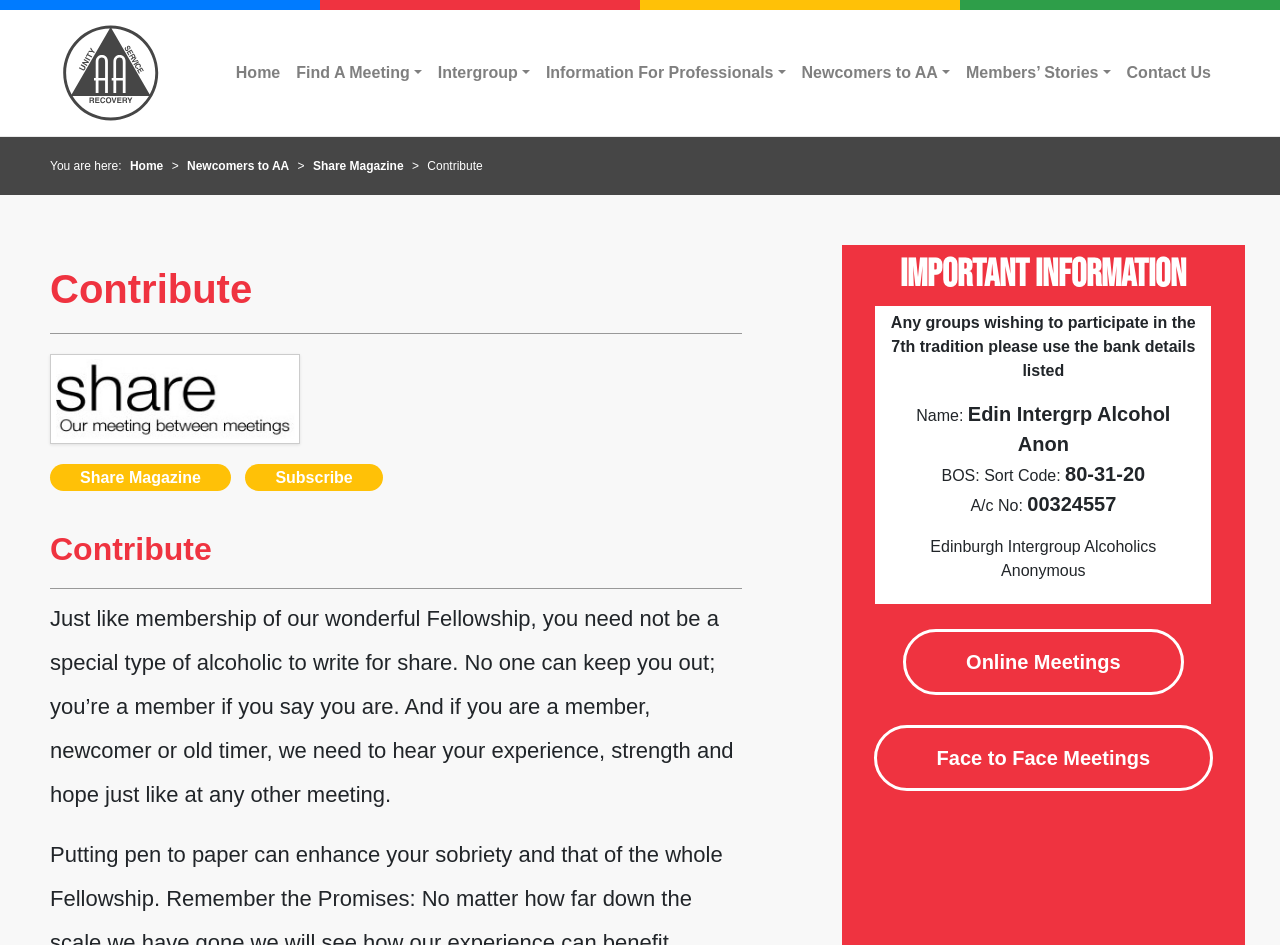Determine the bounding box coordinates of the clickable element to achieve the following action: 'Subscribe to Share Magazine'. Provide the coordinates as four float values between 0 and 1, formatted as [left, top, right, bottom].

[0.192, 0.491, 0.299, 0.52]